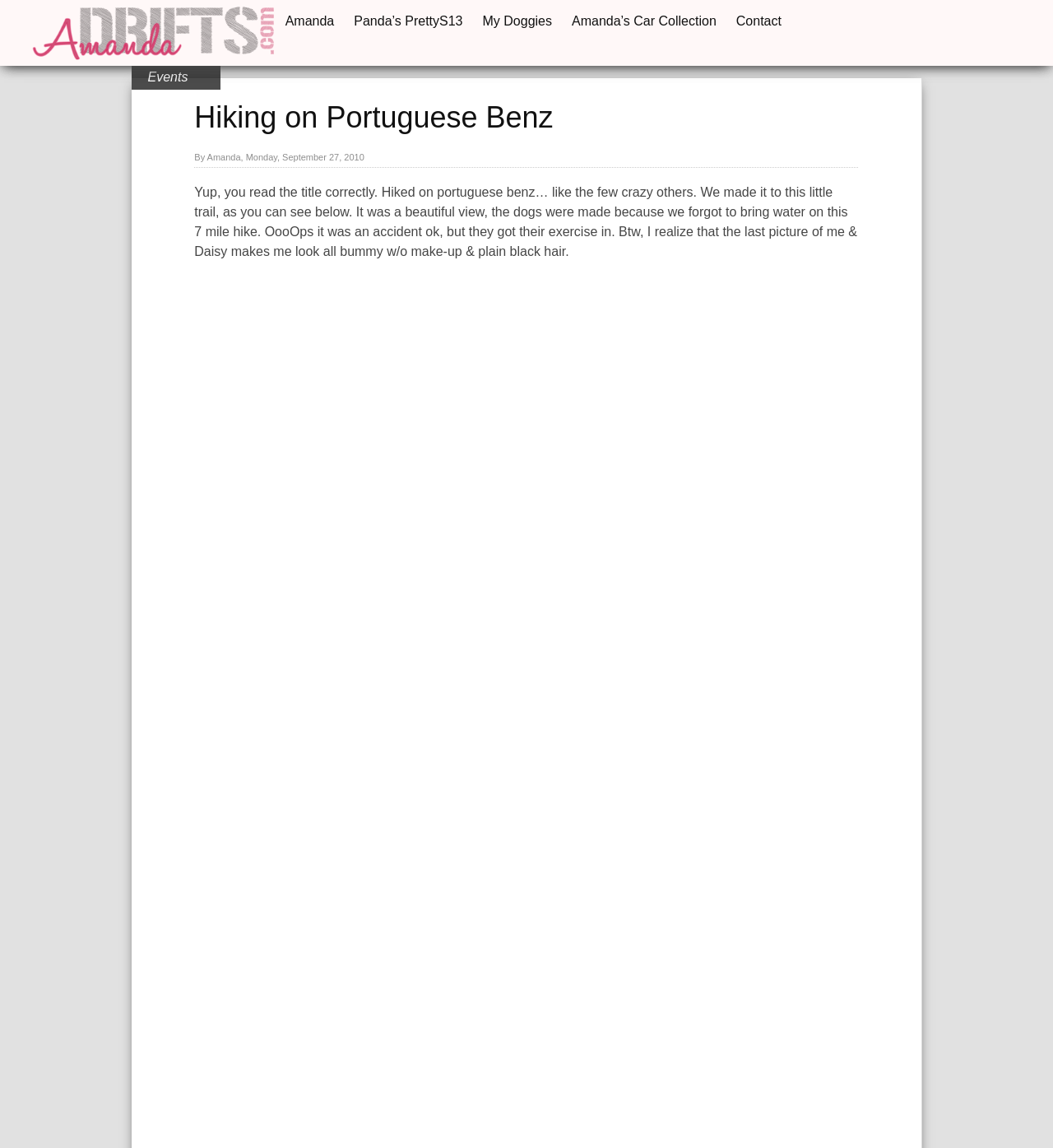Kindly determine the bounding box coordinates of the area that needs to be clicked to fulfill this instruction: "view Amanda's car collection".

[0.543, 0.012, 0.68, 0.024]